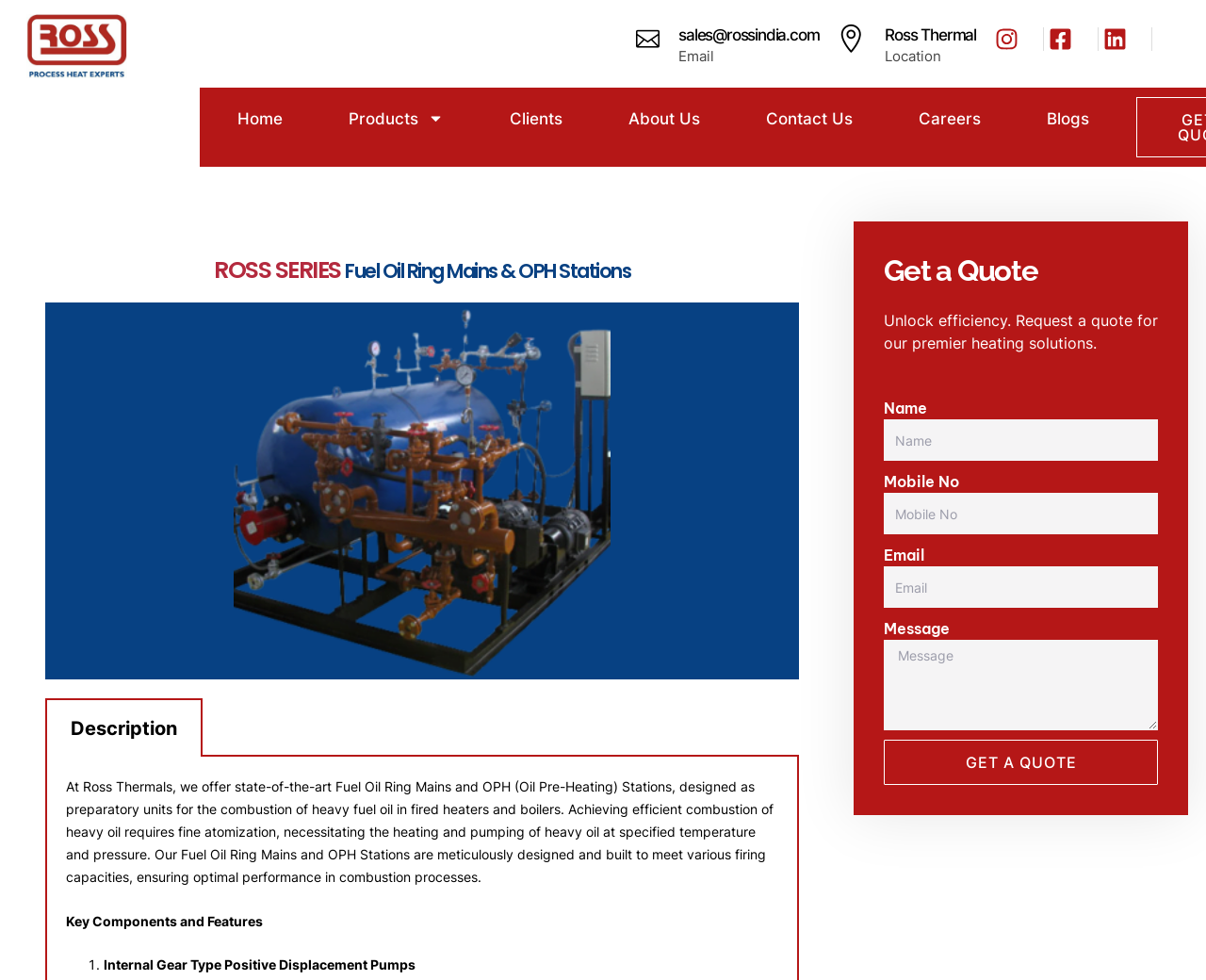What is the label of the first textbox in the quote form?
Please give a detailed and thorough answer to the question, covering all relevant points.

The first textbox in the quote form has a label 'Name', which is a static text element located above the textbox.